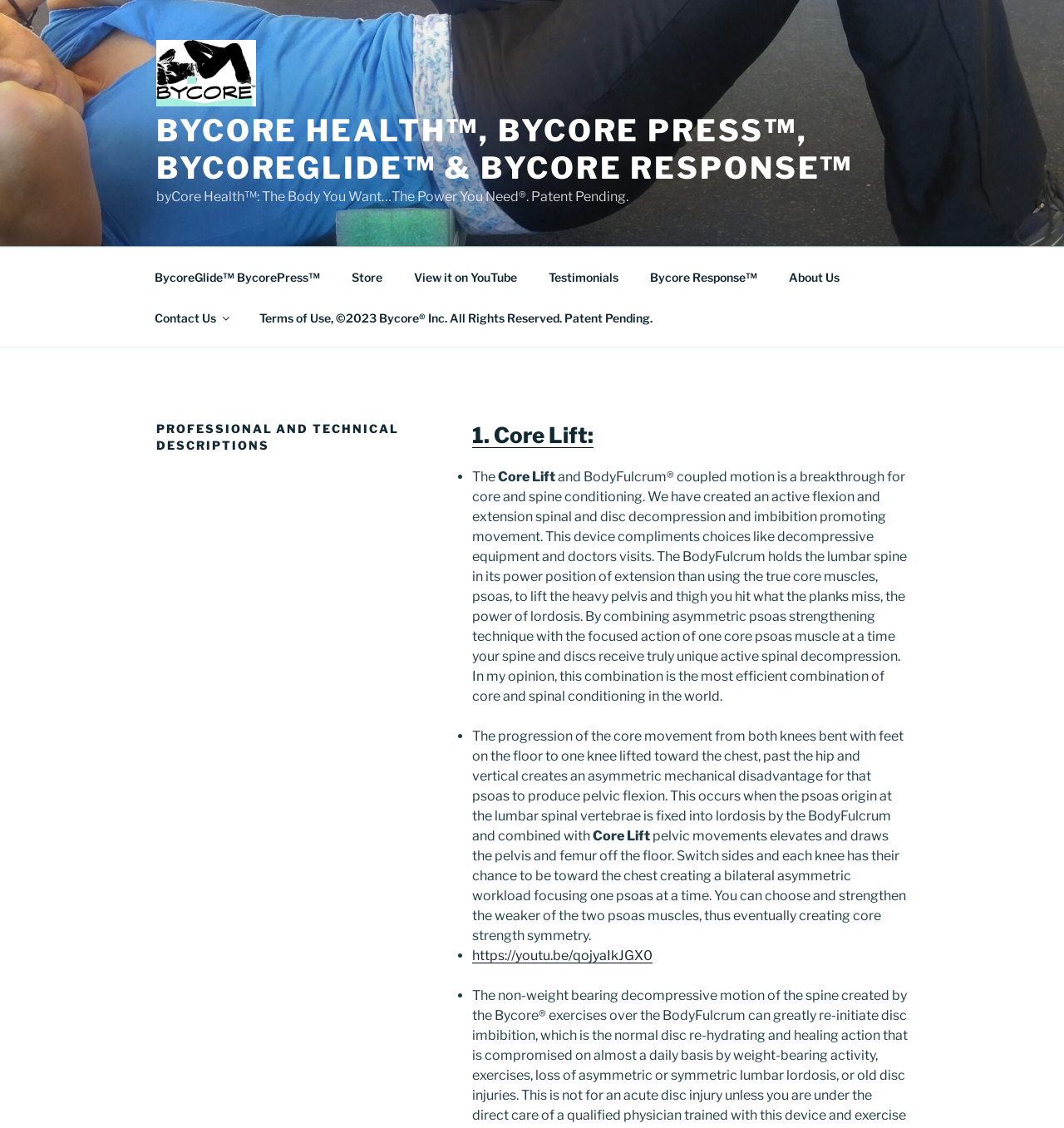Provide a single word or phrase to answer the given question: 
What is the name of the company?

Bycore